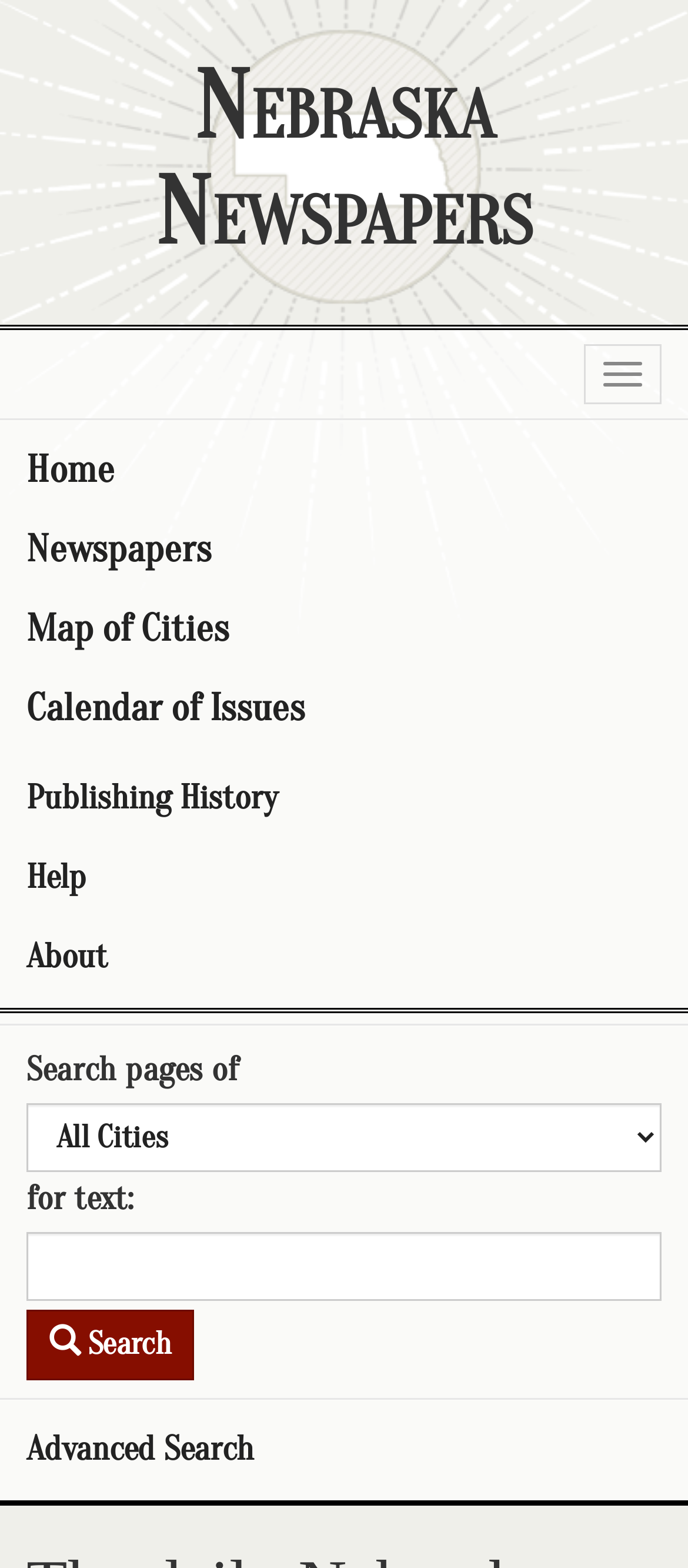What type of content is available on this webpage?
Give a one-word or short-phrase answer derived from the screenshot.

Newspaper pages